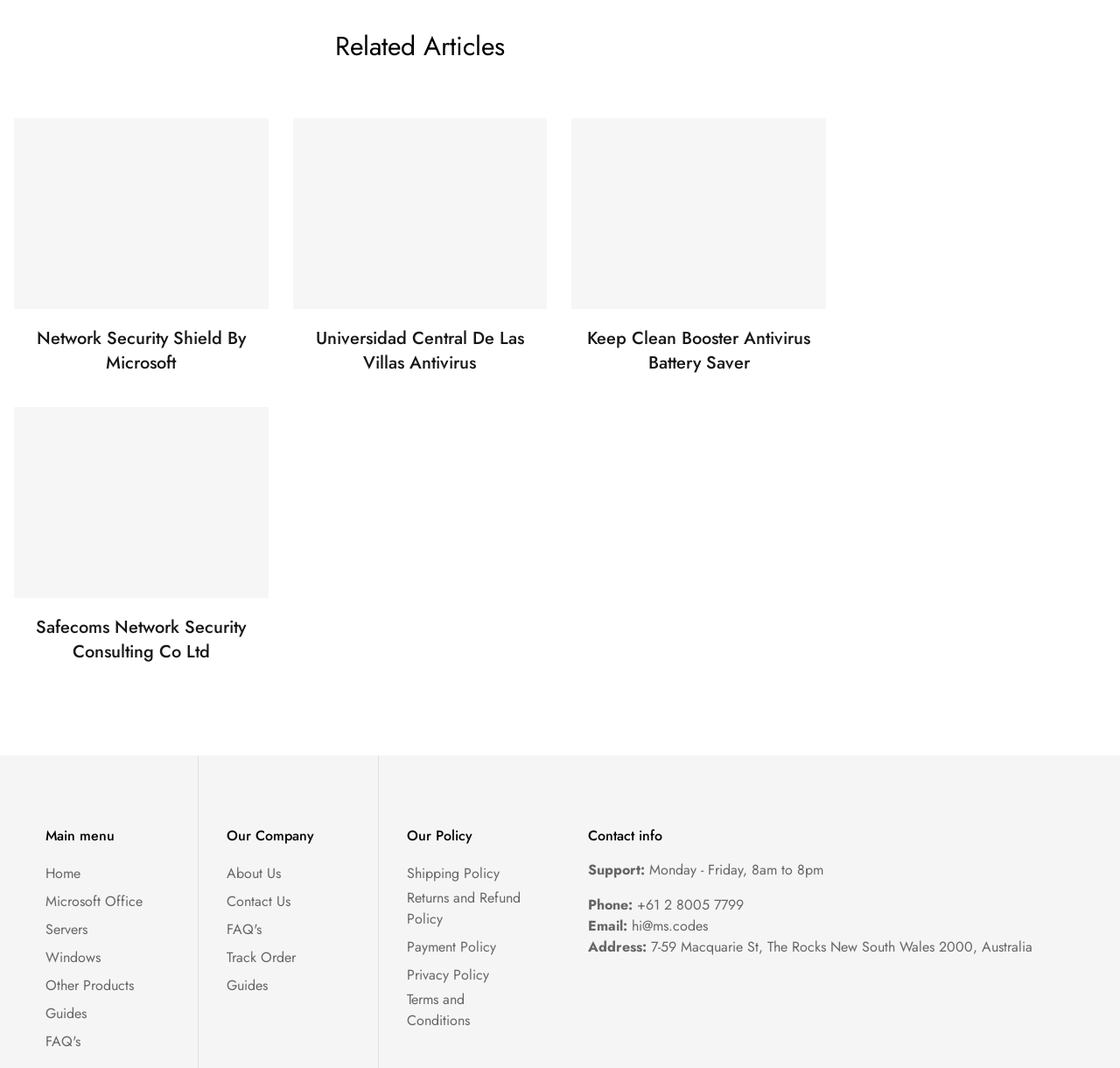Please specify the bounding box coordinates of the clickable section necessary to execute the following command: "Click on the 'Network Security Shield By Microsoft' link".

[0.012, 0.11, 0.24, 0.289]